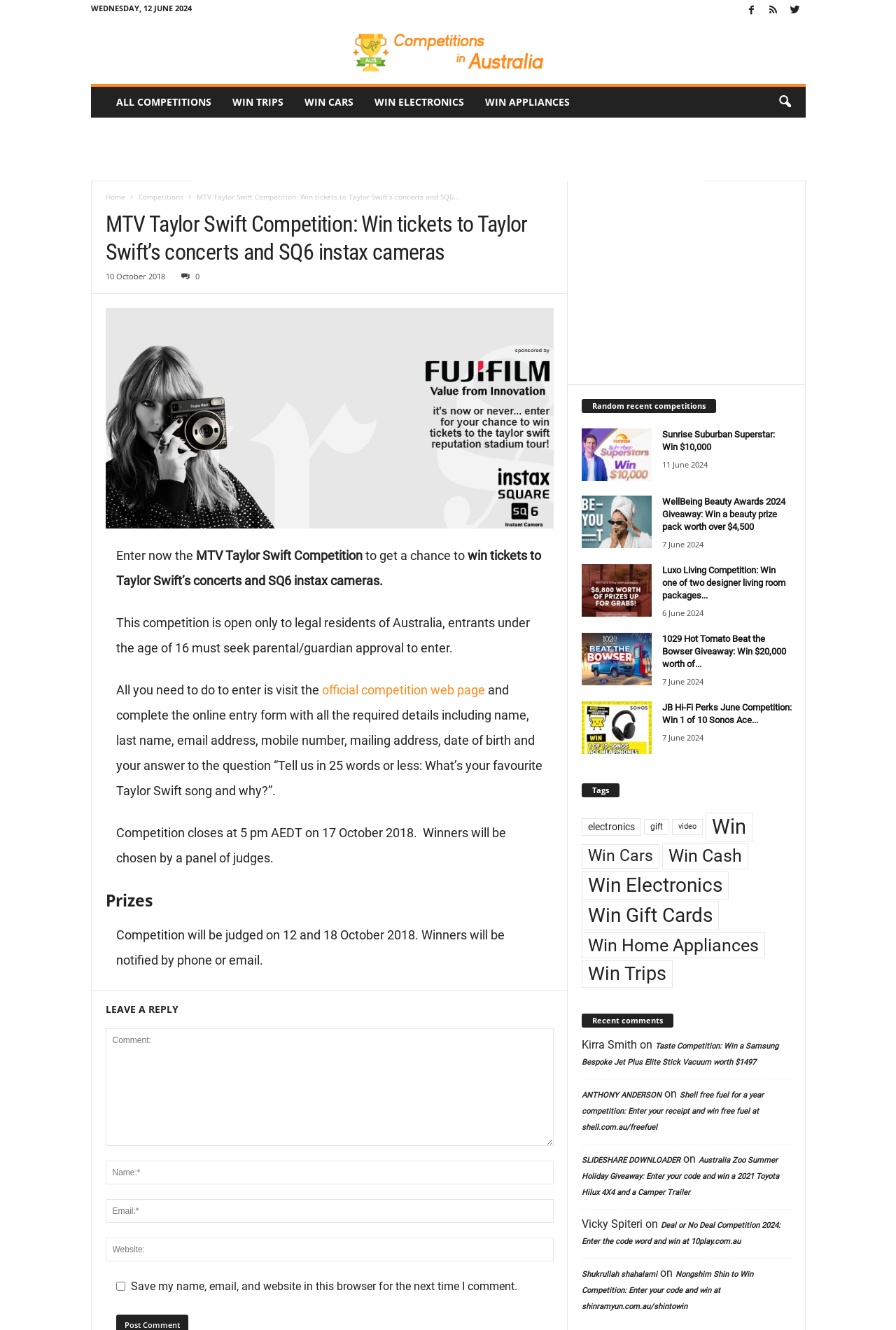Please identify the bounding box coordinates of the element that needs to be clicked to execute the following command: "Click the 'Competitions in Australia' link". Provide the bounding box using four float numbers between 0 and 1, formatted as [left, top, right, bottom].

[0.101, 0.016, 0.899, 0.063]